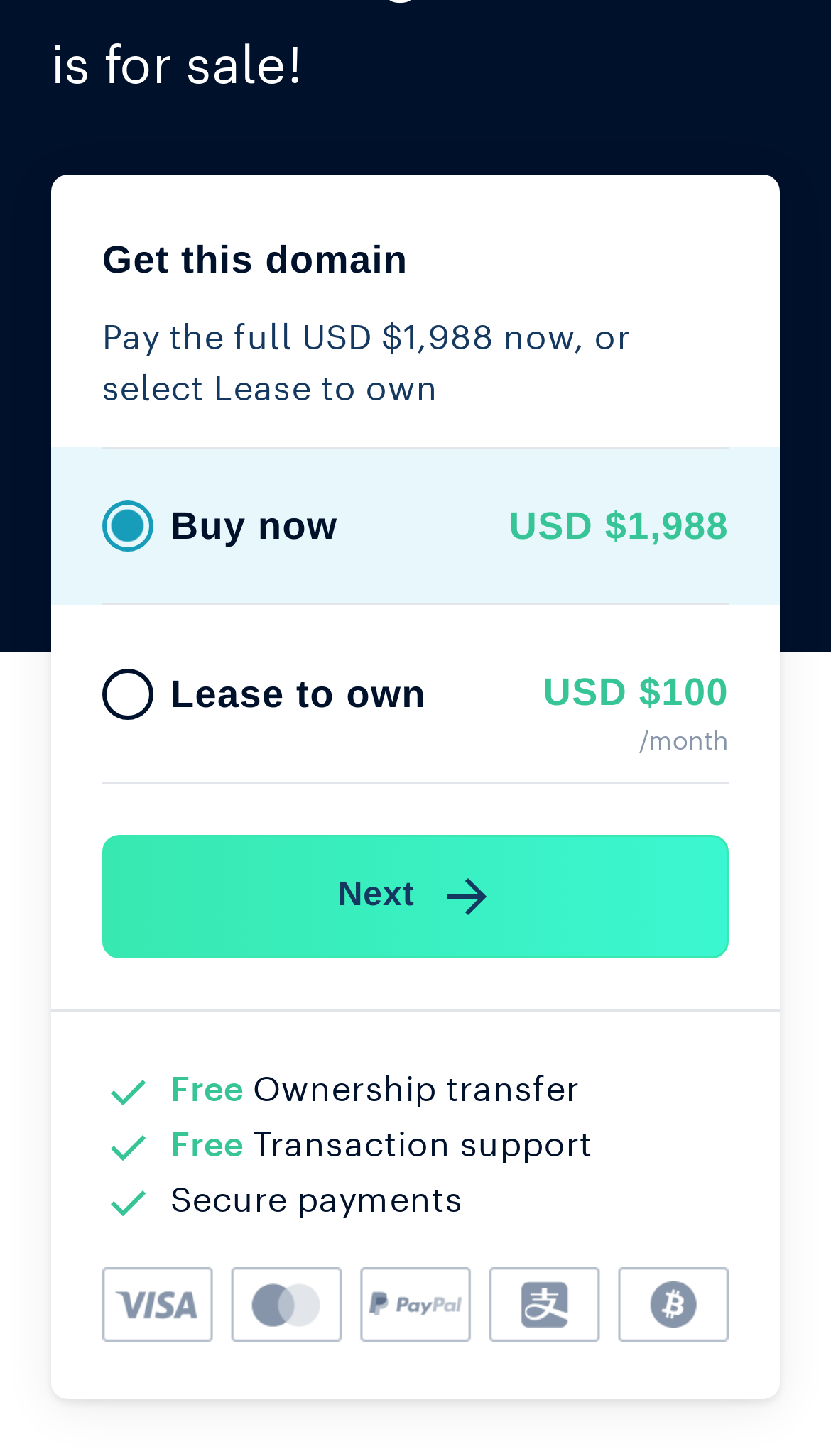Bounding box coordinates are specified in the format (top-left x, top-left y, bottom-right x, bottom-right y). All values are floating point numbers bounded between 0 and 1. Please provide the bounding box coordinate of the region this sentence describes: alt="Top Domain Sellers"

[0.062, 0.83, 0.269, 0.926]